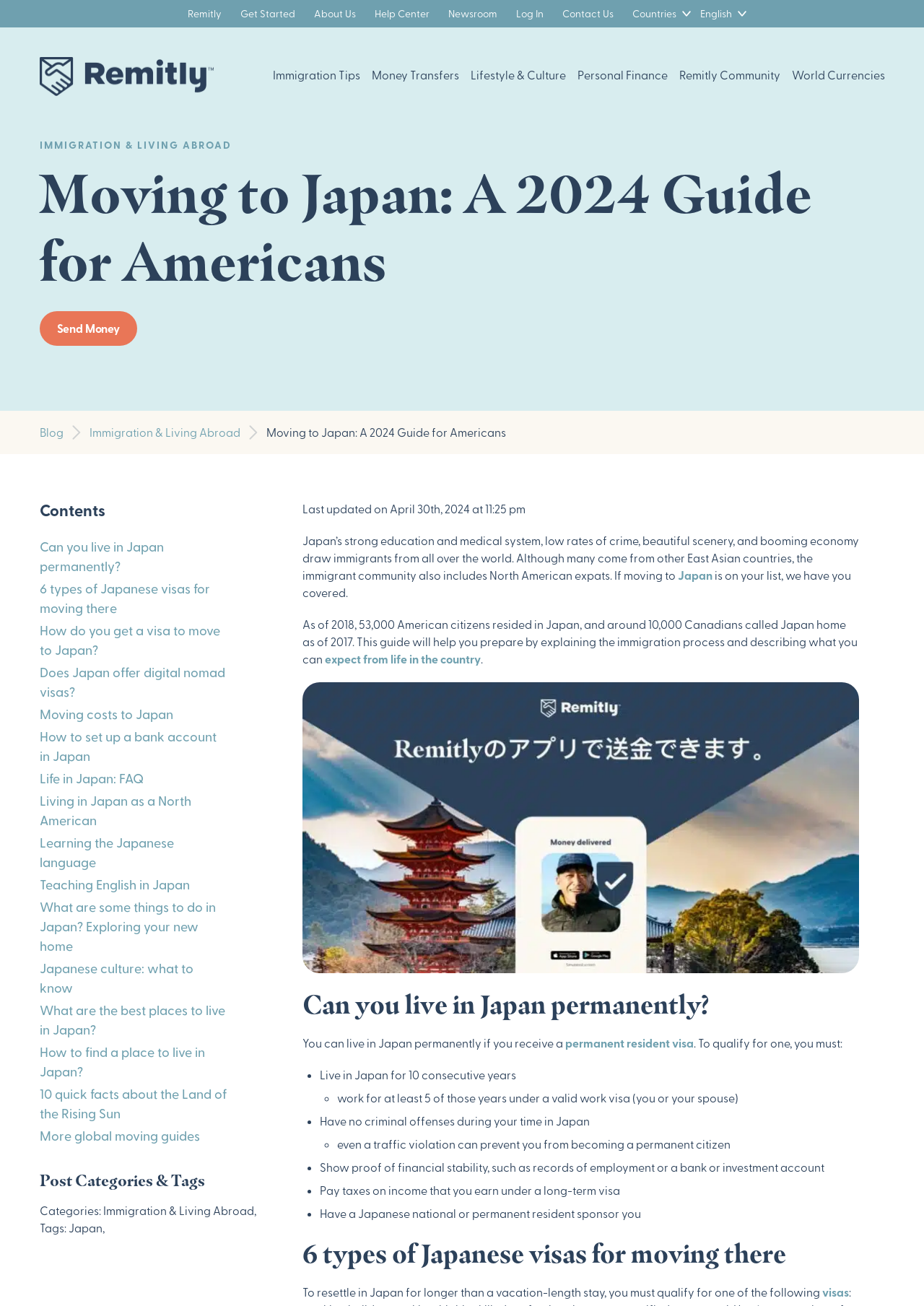Identify the bounding box coordinates of the area you need to click to perform the following instruction: "Click on the 'Can you live in Japan permanently?' link".

[0.043, 0.412, 0.177, 0.439]